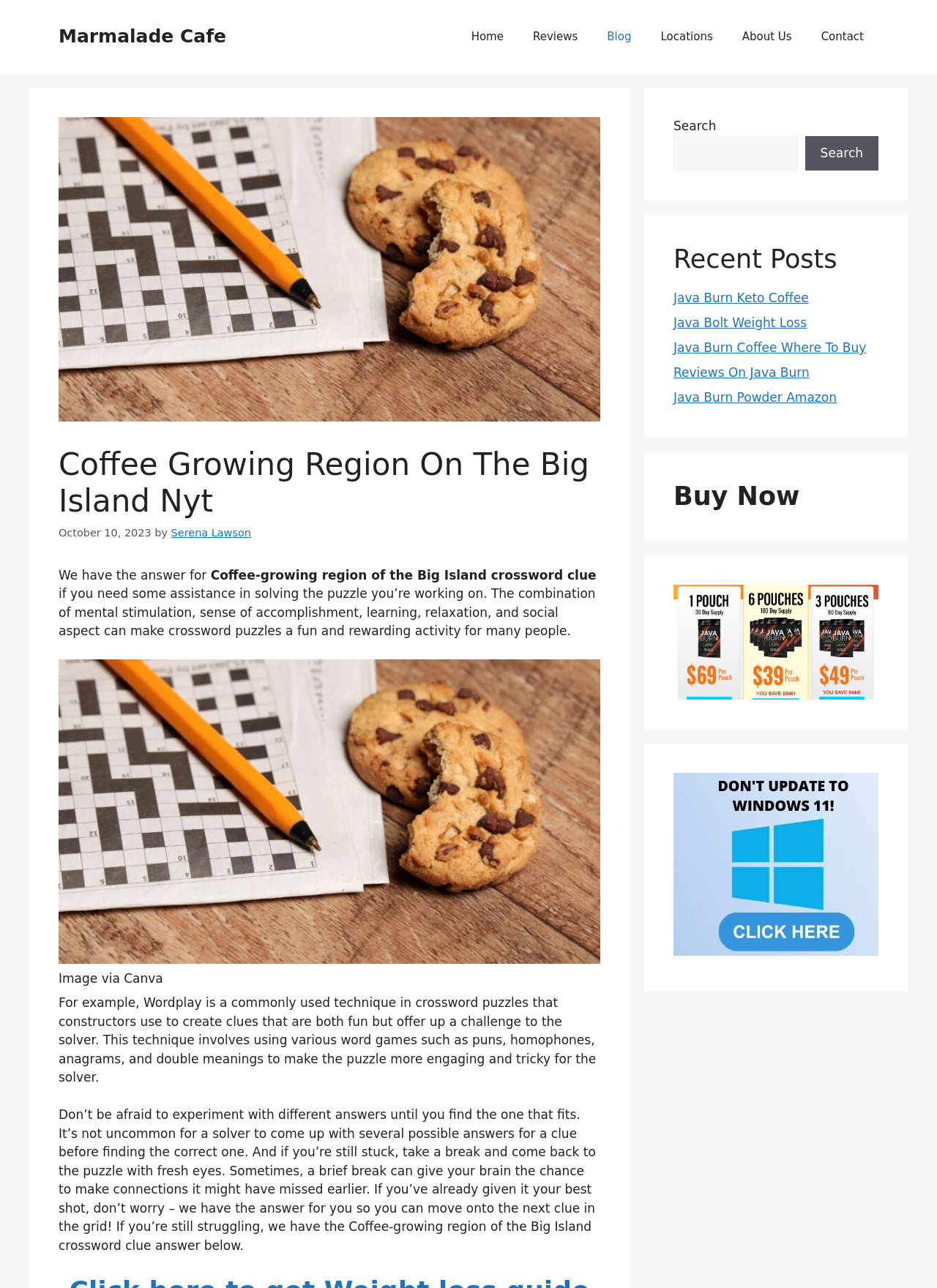What is the topic of the current article?
Using the image, answer in one word or phrase.

Coffee-growing region of the Big Island crossword clue